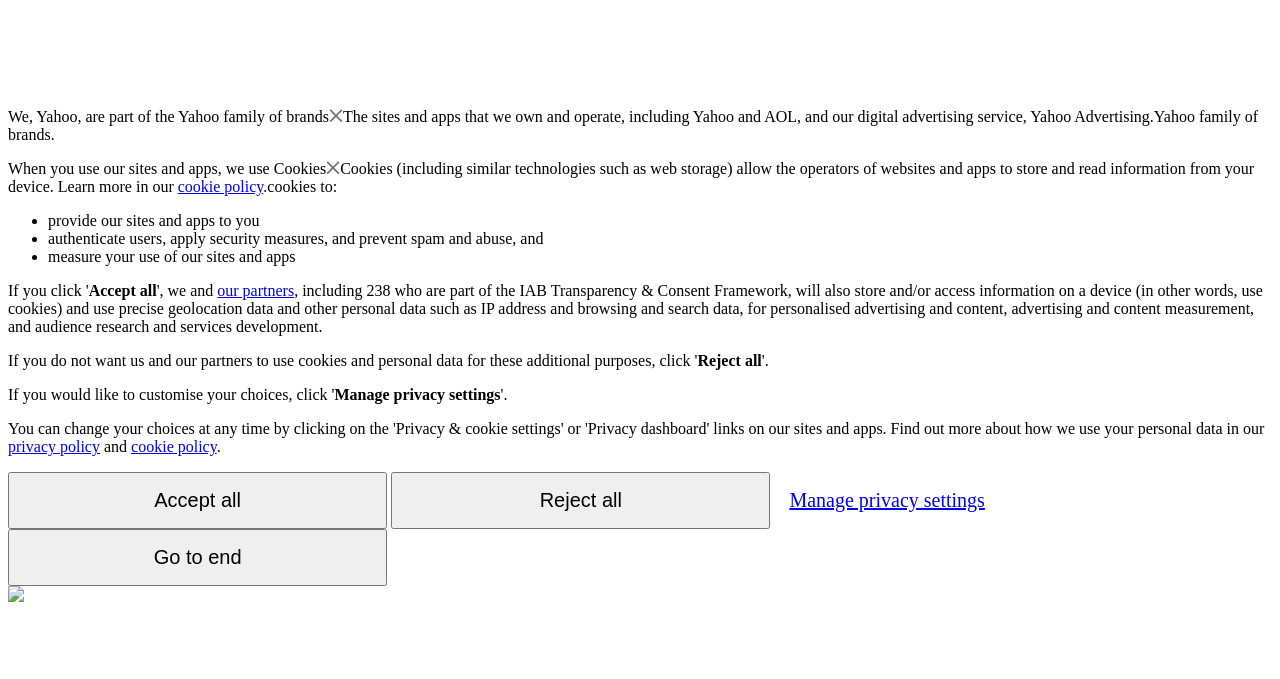Please answer the following question using a single word or phrase: 
What is the purpose of using cookies?

provide sites and apps